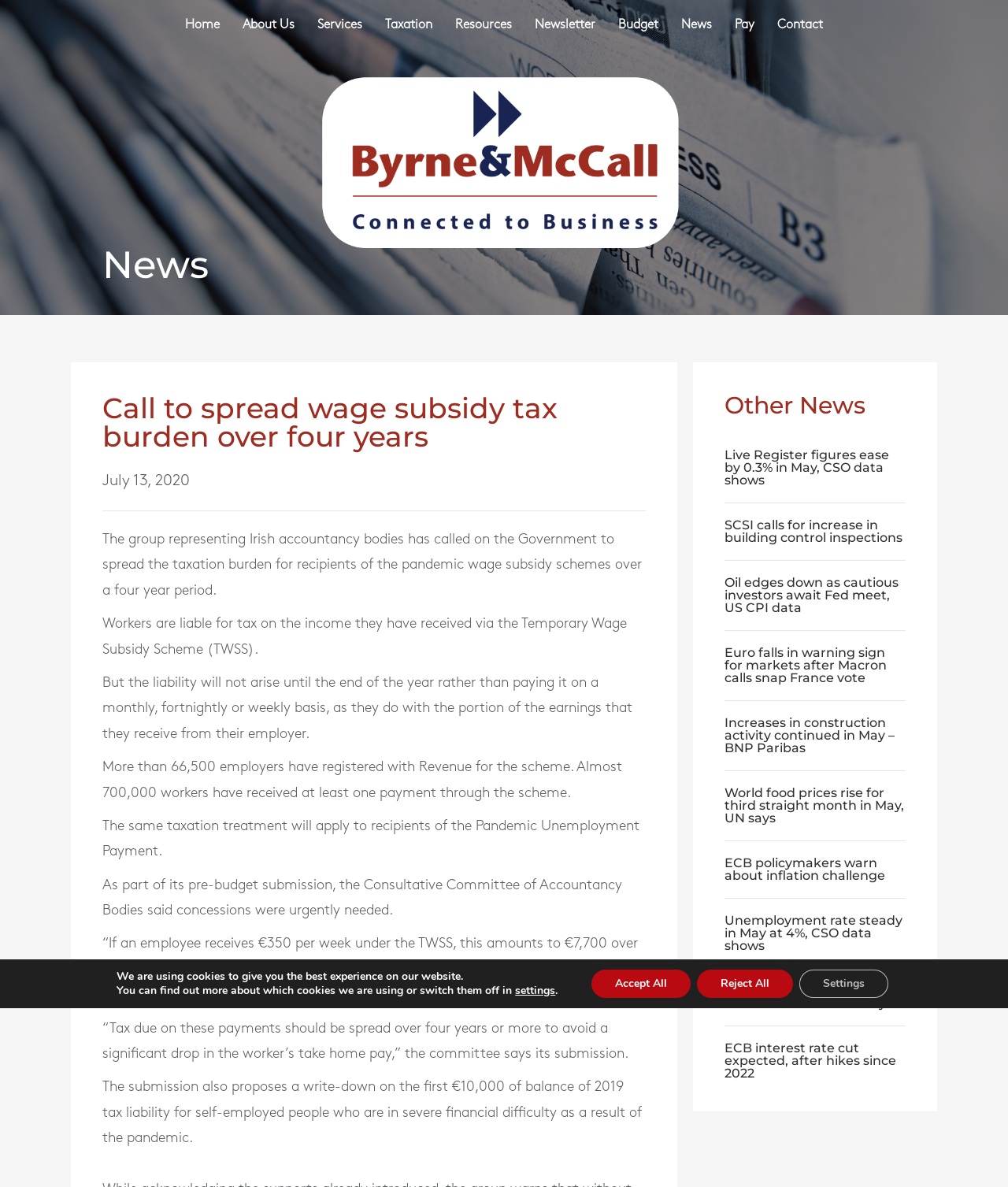Identify and provide the bounding box coordinates of the UI element described: "AP Mine Ban Convention". The coordinates should be formatted as [left, top, right, bottom], with each number being a float between 0 and 1.

None